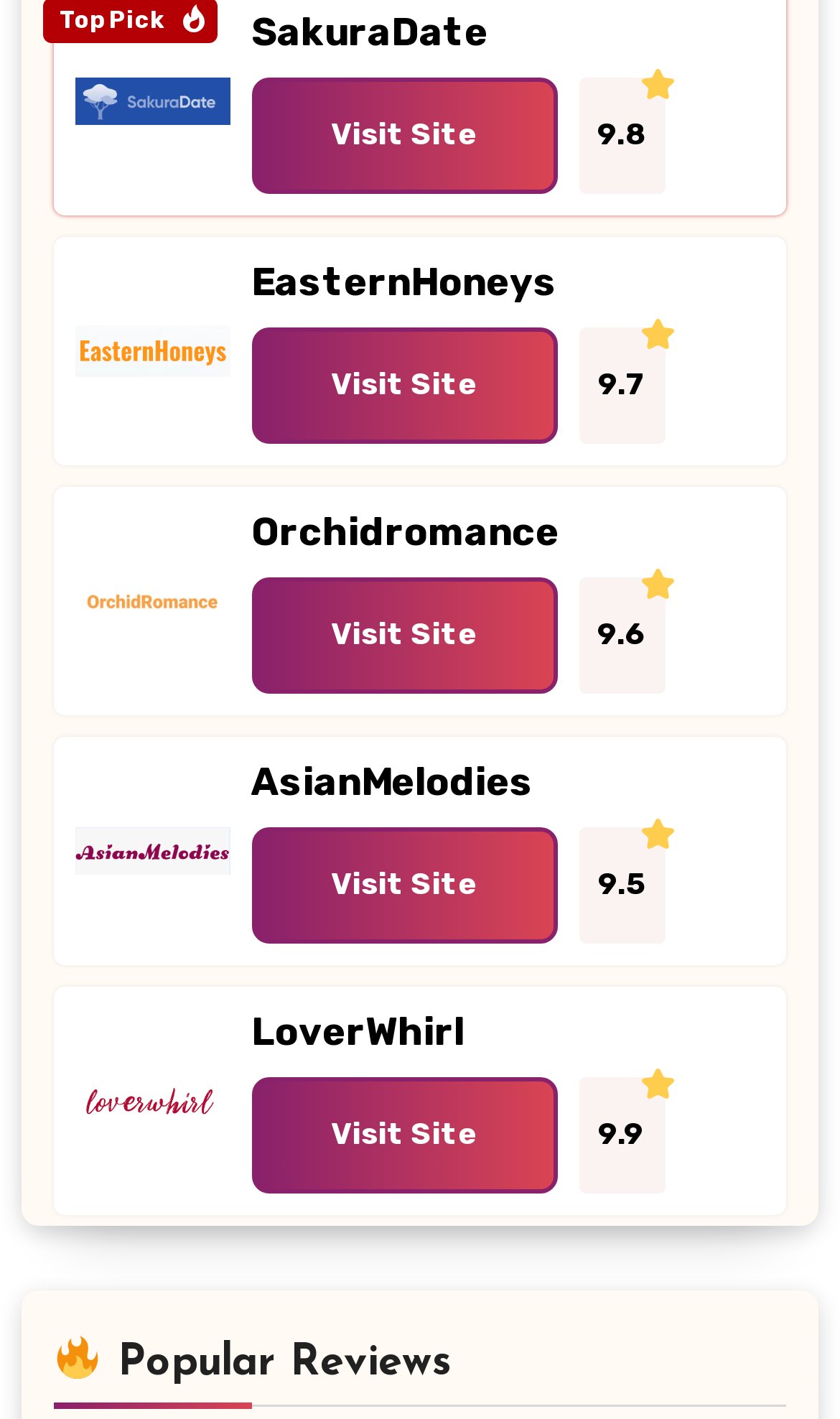Please identify the bounding box coordinates of the area that needs to be clicked to fulfill the following instruction: "Visit SakuraDate."

[0.089, 0.055, 0.274, 0.088]